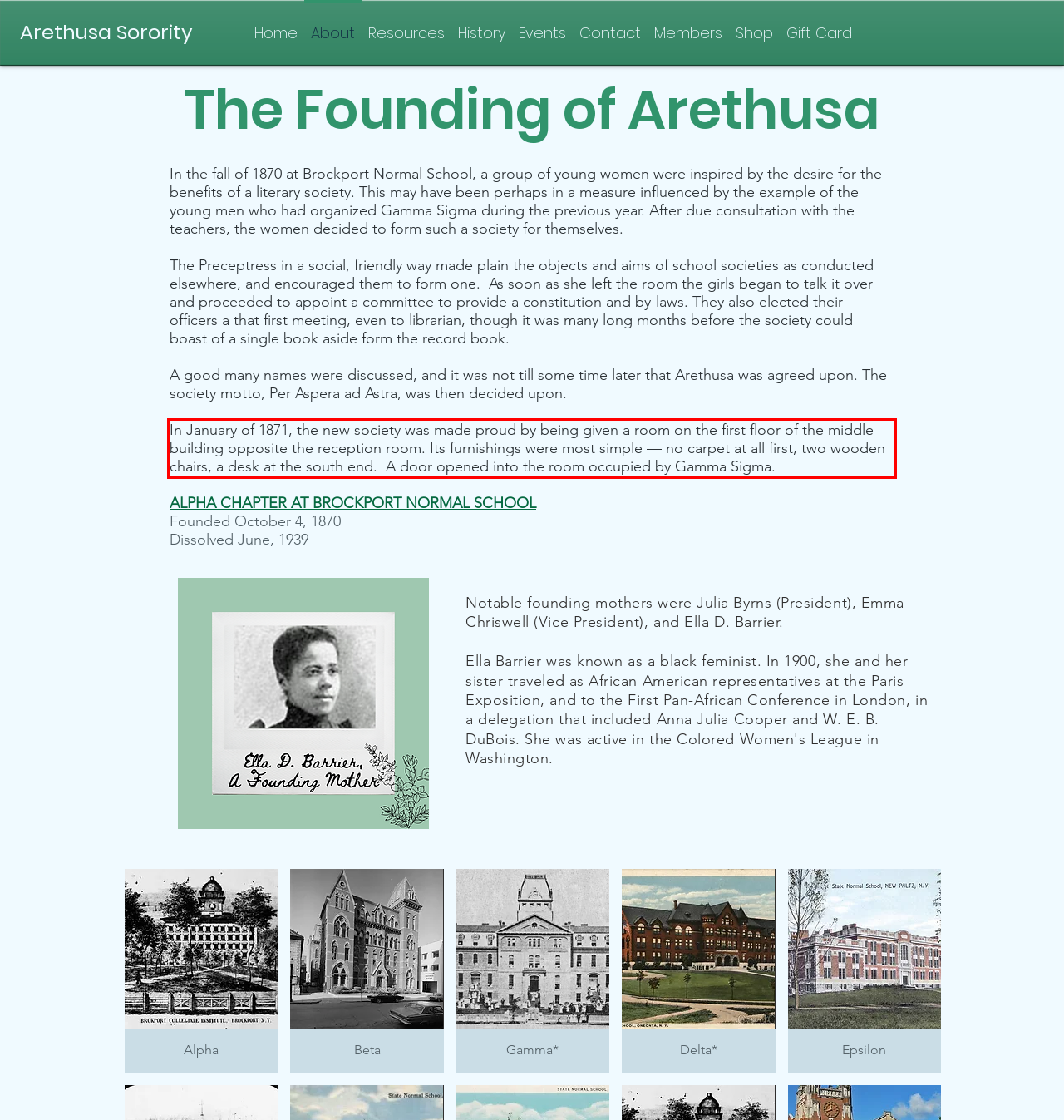By examining the provided screenshot of a webpage, recognize the text within the red bounding box and generate its text content.

In January of 1871, the new society was made proud by being given a room on the first floor of the middle building opposite the reception room. Its furnishings were most simple — no carpet at all first, two wooden chairs, a desk at the south end. A door opened into the room occupied by Gamma Sigma.